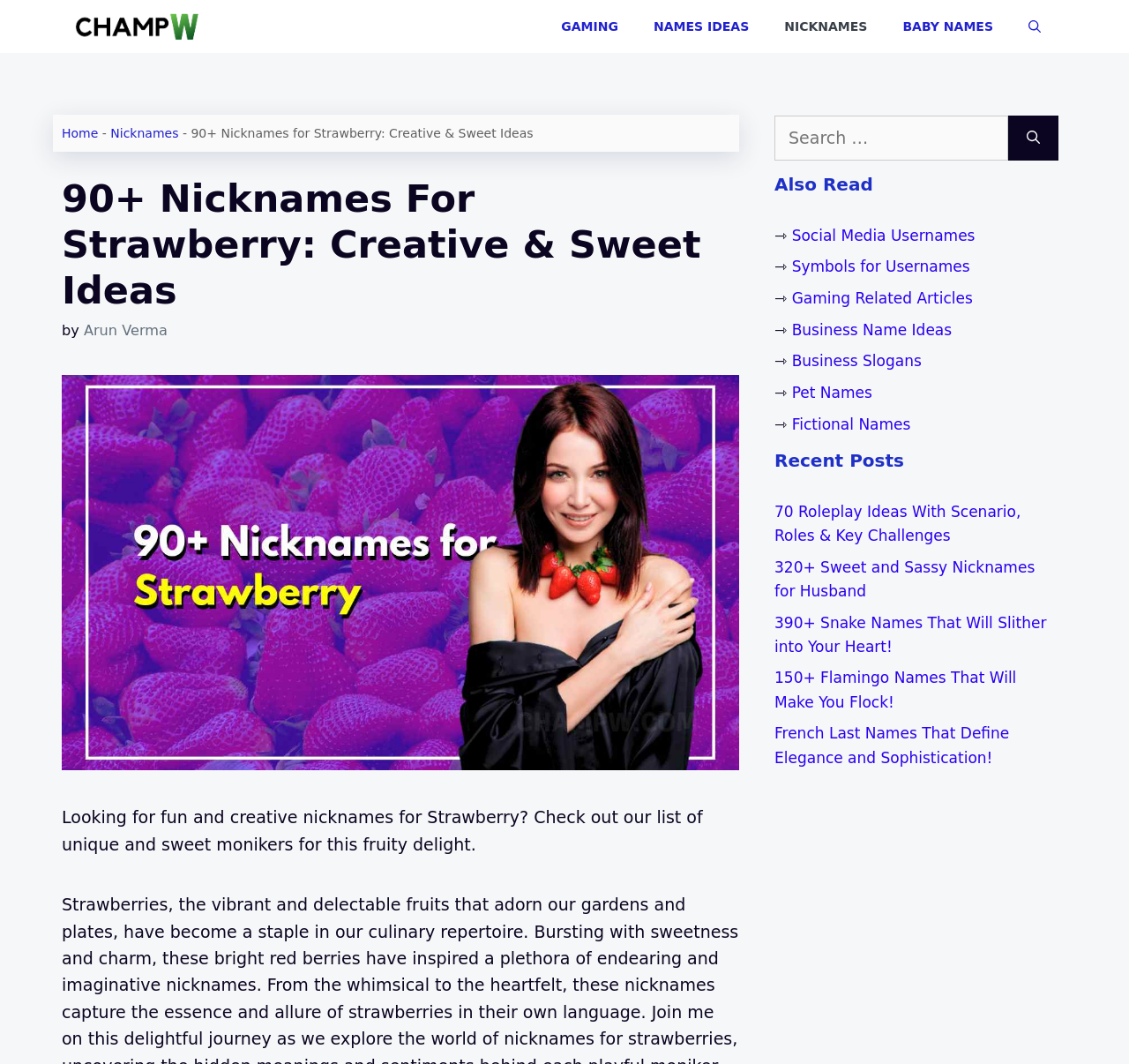Can you specify the bounding box coordinates of the area that needs to be clicked to fulfill the following instruction: "Follow on Facebook"?

None